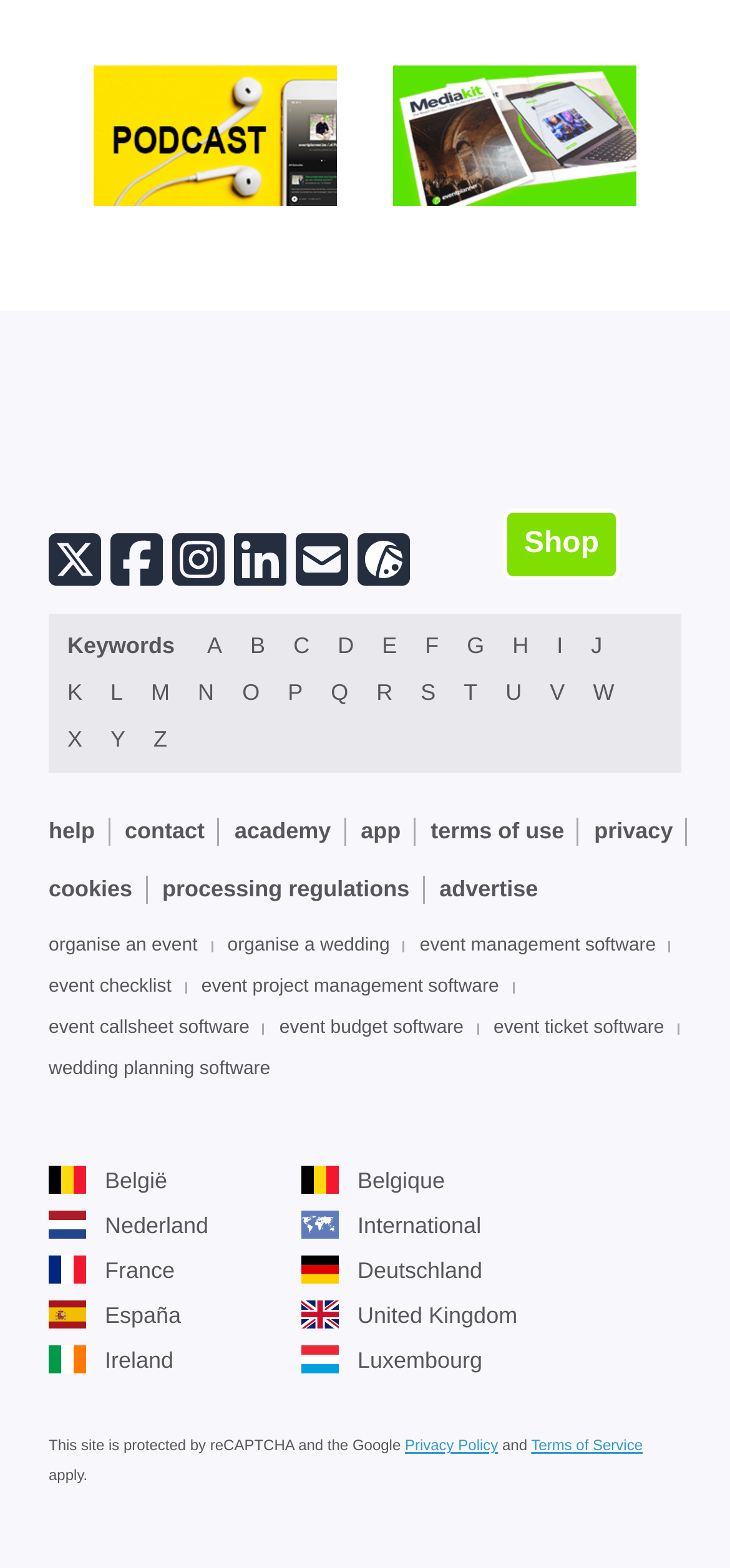Locate the bounding box of the UI element described by: "Ireland" in the given webpage screenshot.

[0.067, 0.858, 0.238, 0.877]